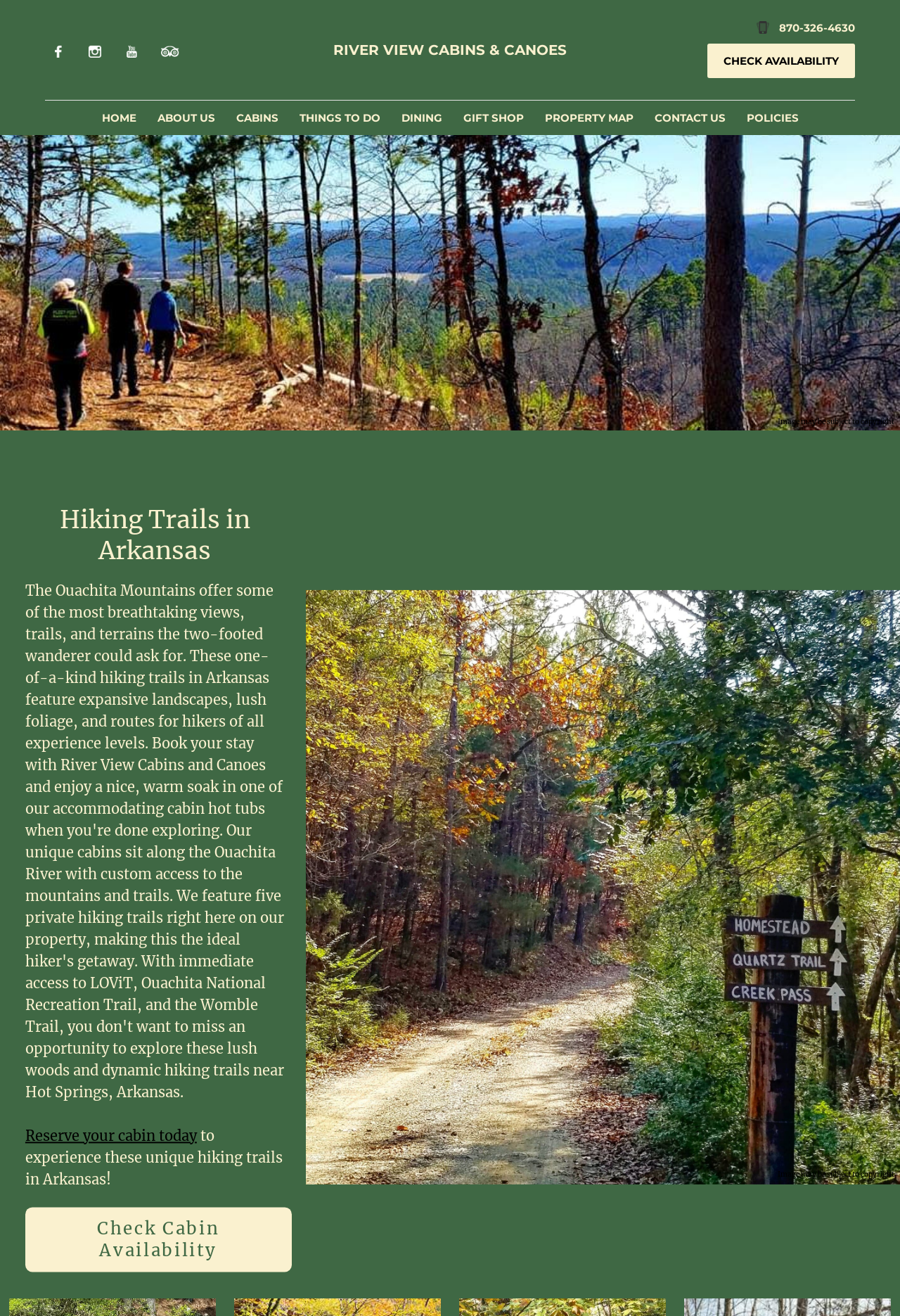Please determine the headline of the webpage and provide its content.

Hiking Trails in Arkansas